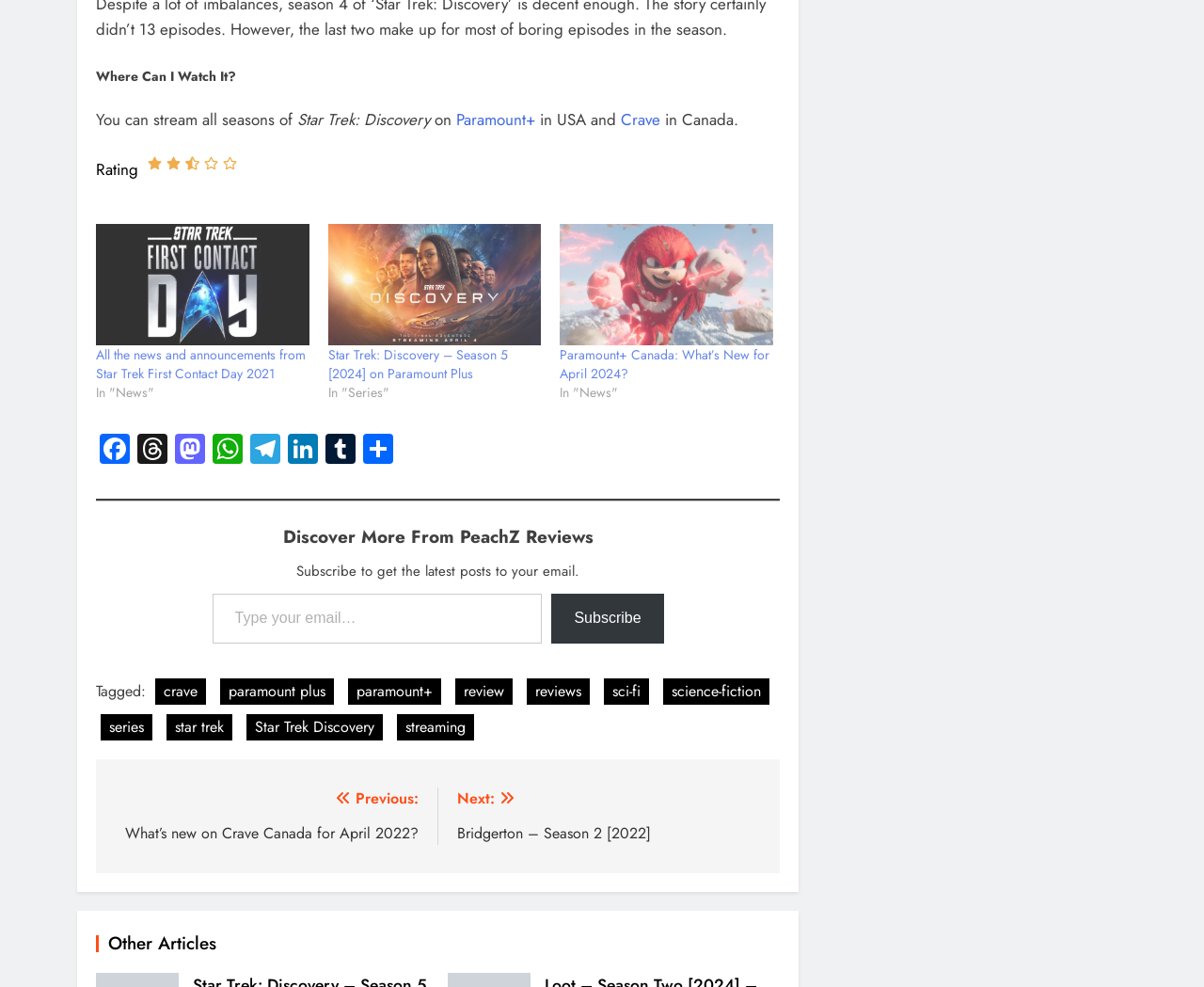Please identify the bounding box coordinates of the element that needs to be clicked to execute the following command: "Click on the 'Next' link". Provide the bounding box using four float numbers between 0 and 1, formatted as [left, top, right, bottom].

[0.379, 0.798, 0.632, 0.855]